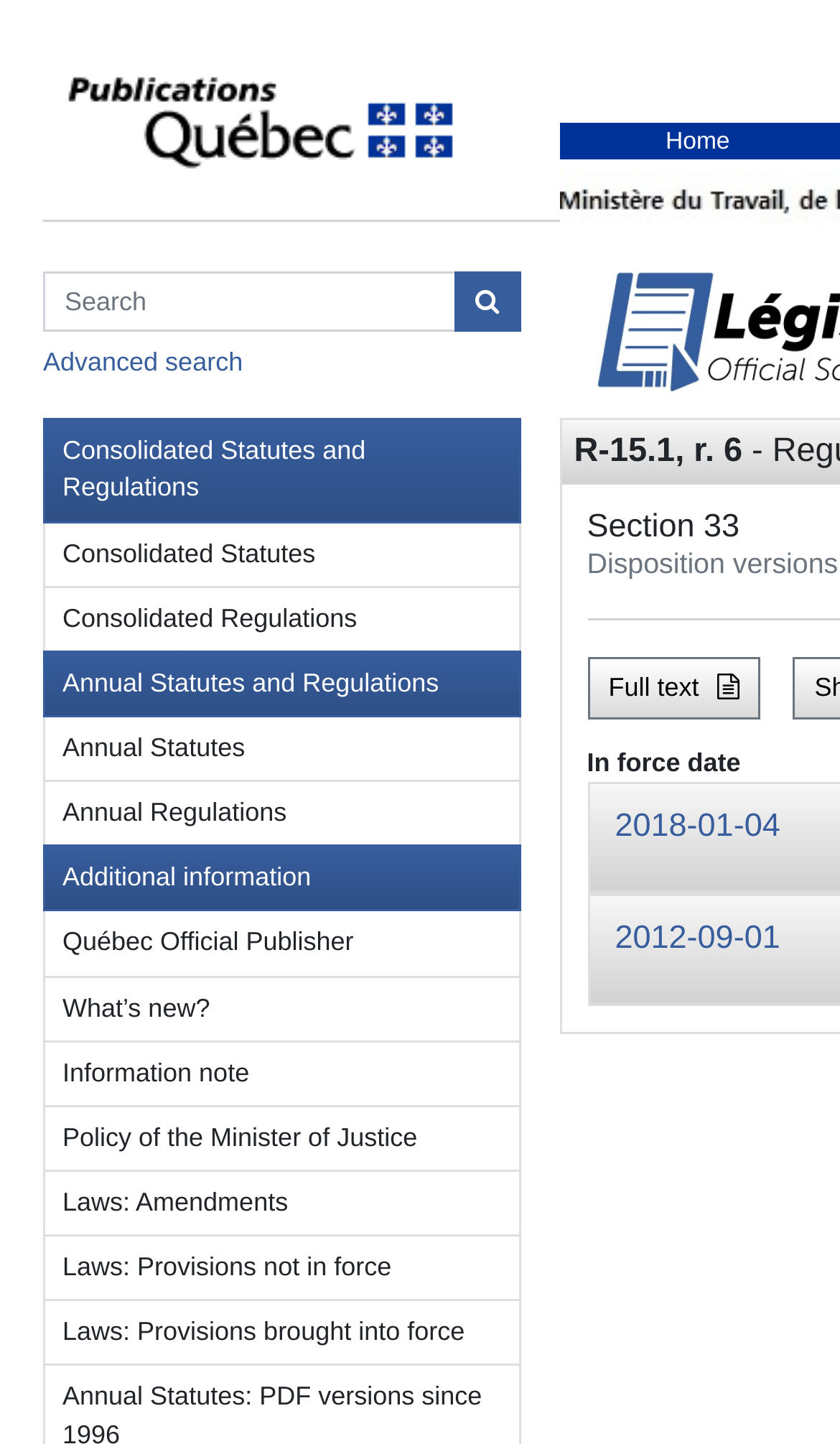How many versions of the 'In force date' are available?
Please provide a single word or phrase as the answer based on the screenshot.

2